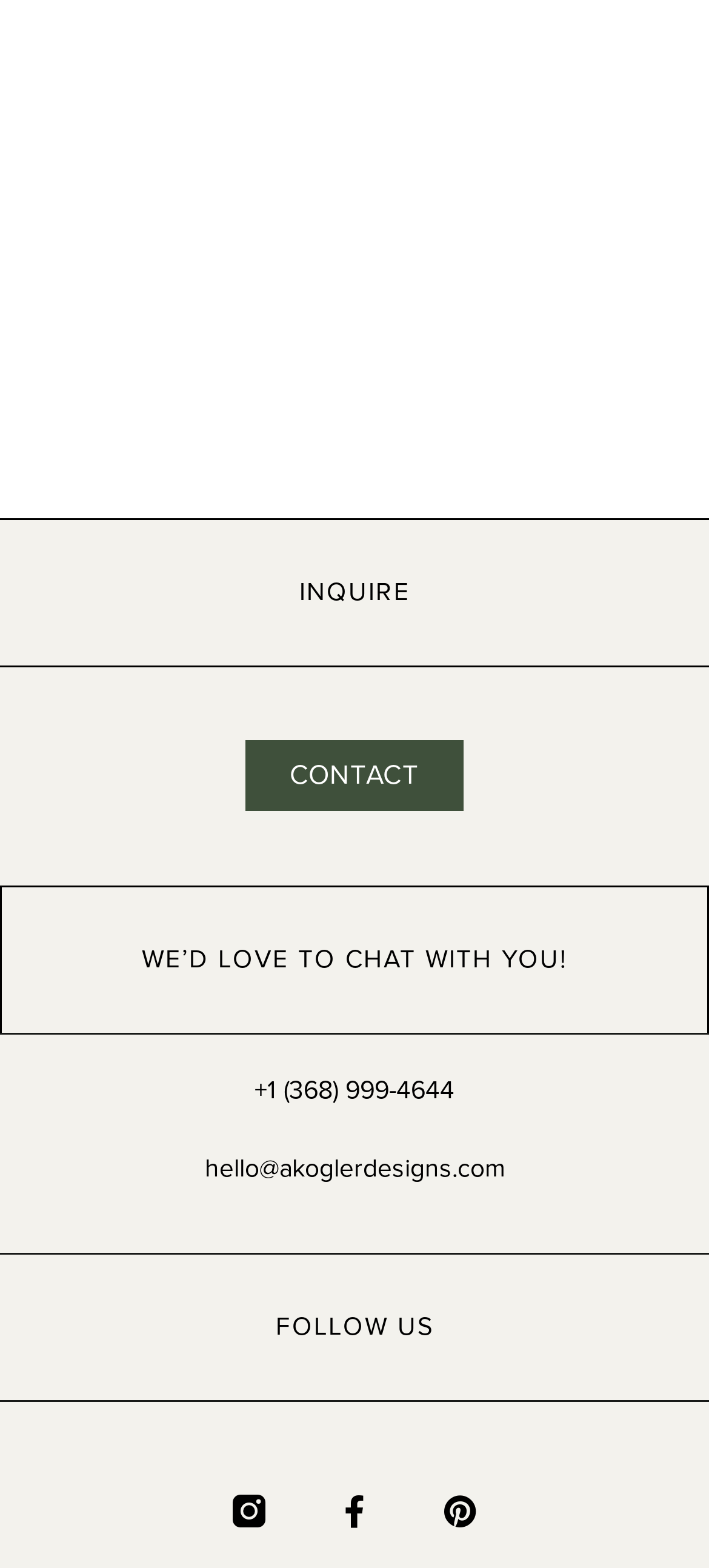Answer the question in one word or a short phrase:
How many social media links are available?

3